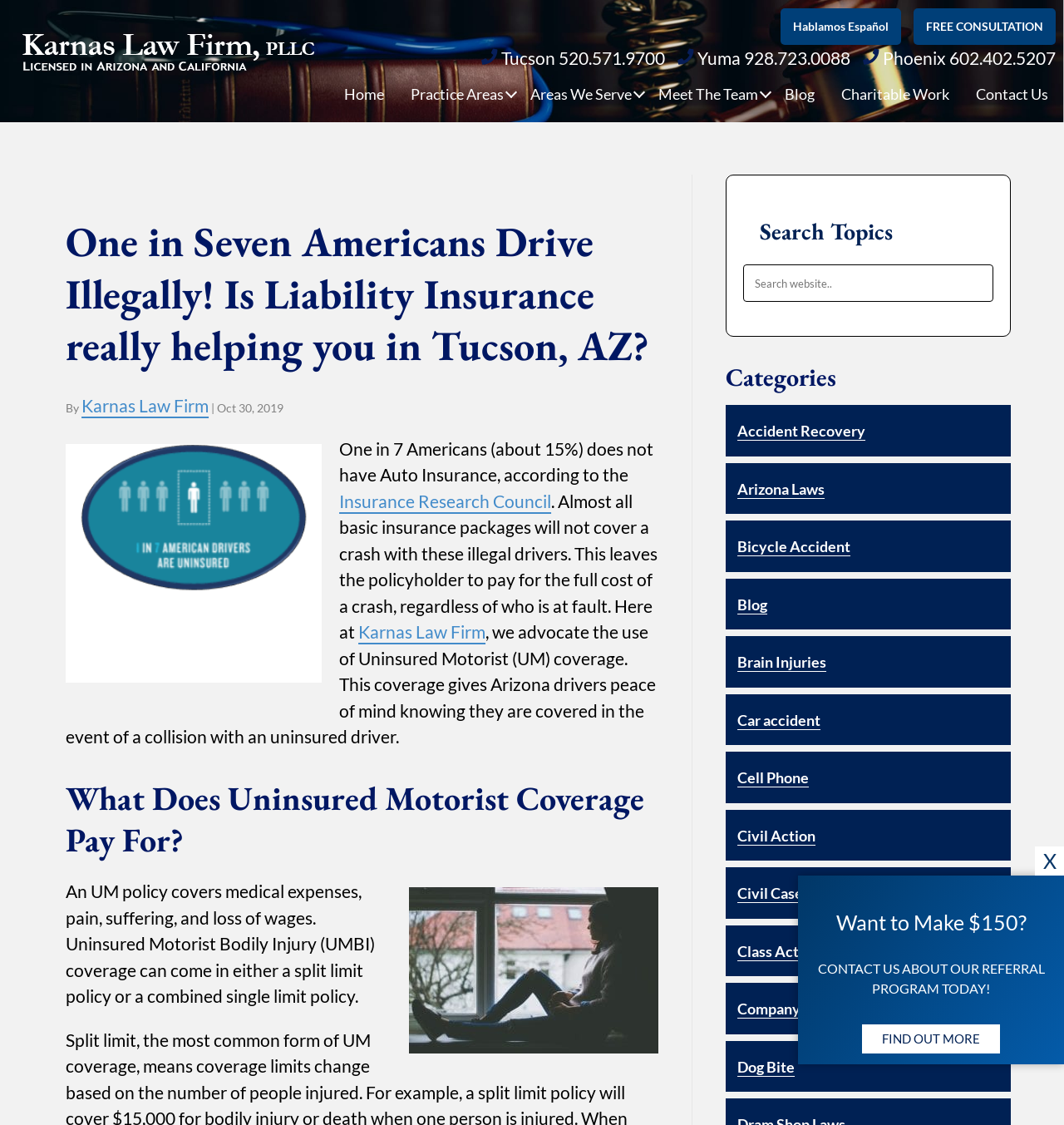Please identify the bounding box coordinates of where to click in order to follow the instruction: "Click the 'FREE CONSULTATION' button".

[0.859, 0.007, 0.992, 0.04]